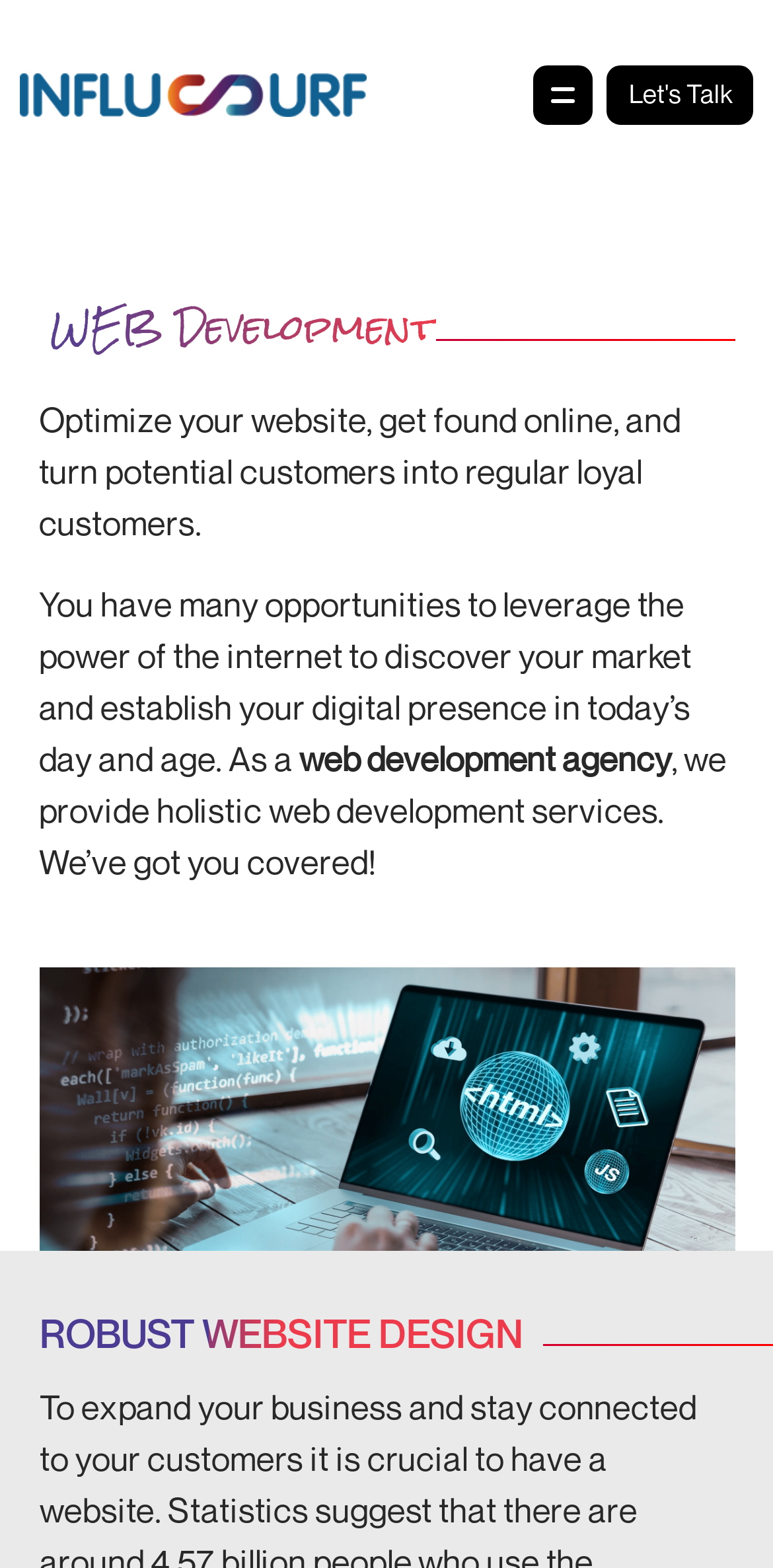Utilize the details in the image to thoroughly answer the following question: How many phone numbers are provided?

The webpage provides two phone numbers, namely '9990795002' and '0124-4375046', which can be found under the 'GET IN TOUCH' heading.